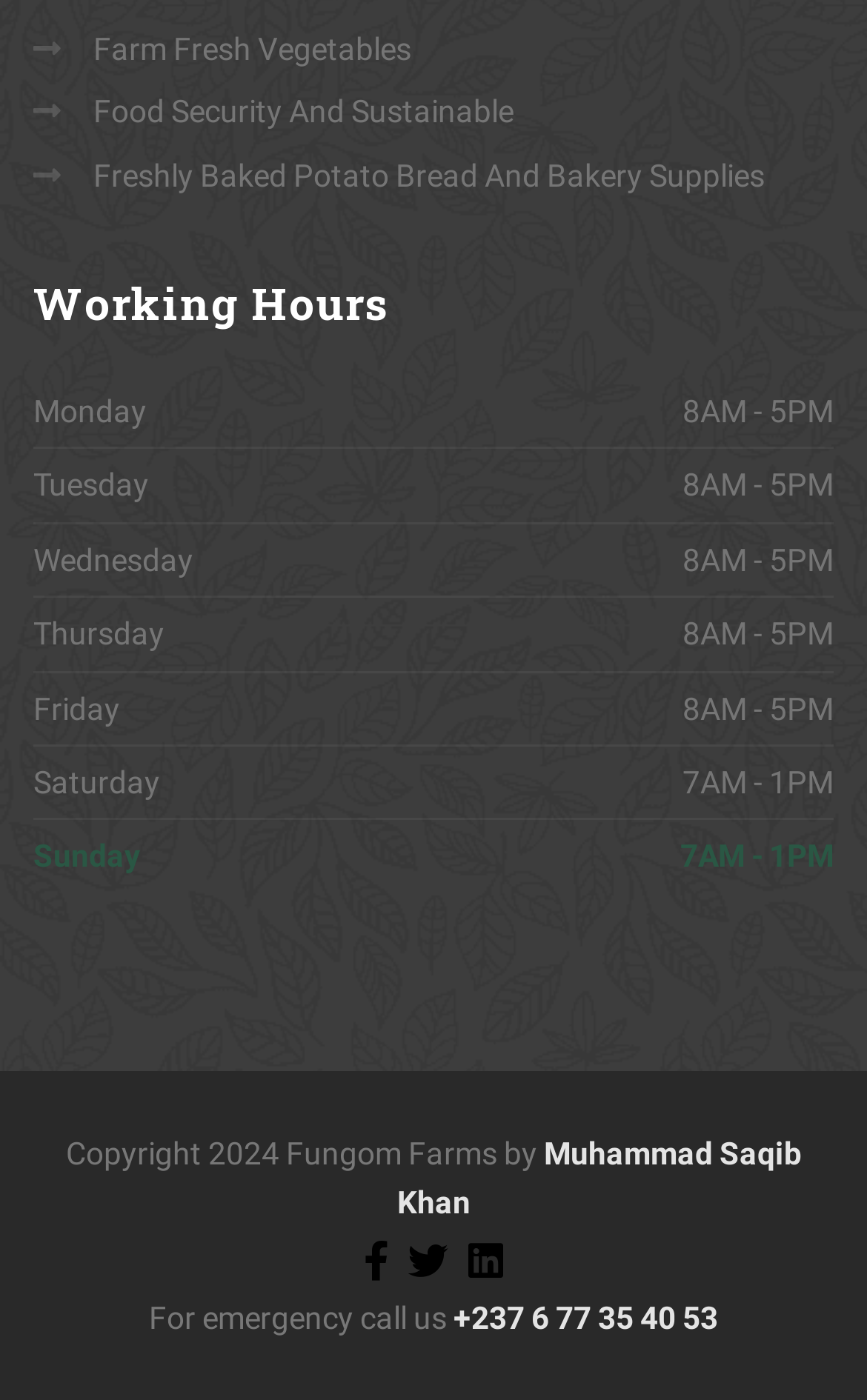Use the information in the screenshot to answer the question comprehensively: How many social media links are available?

I looked at the bottom of the webpage and found three social media links: Facebook, Twitter, and LinkedIn.